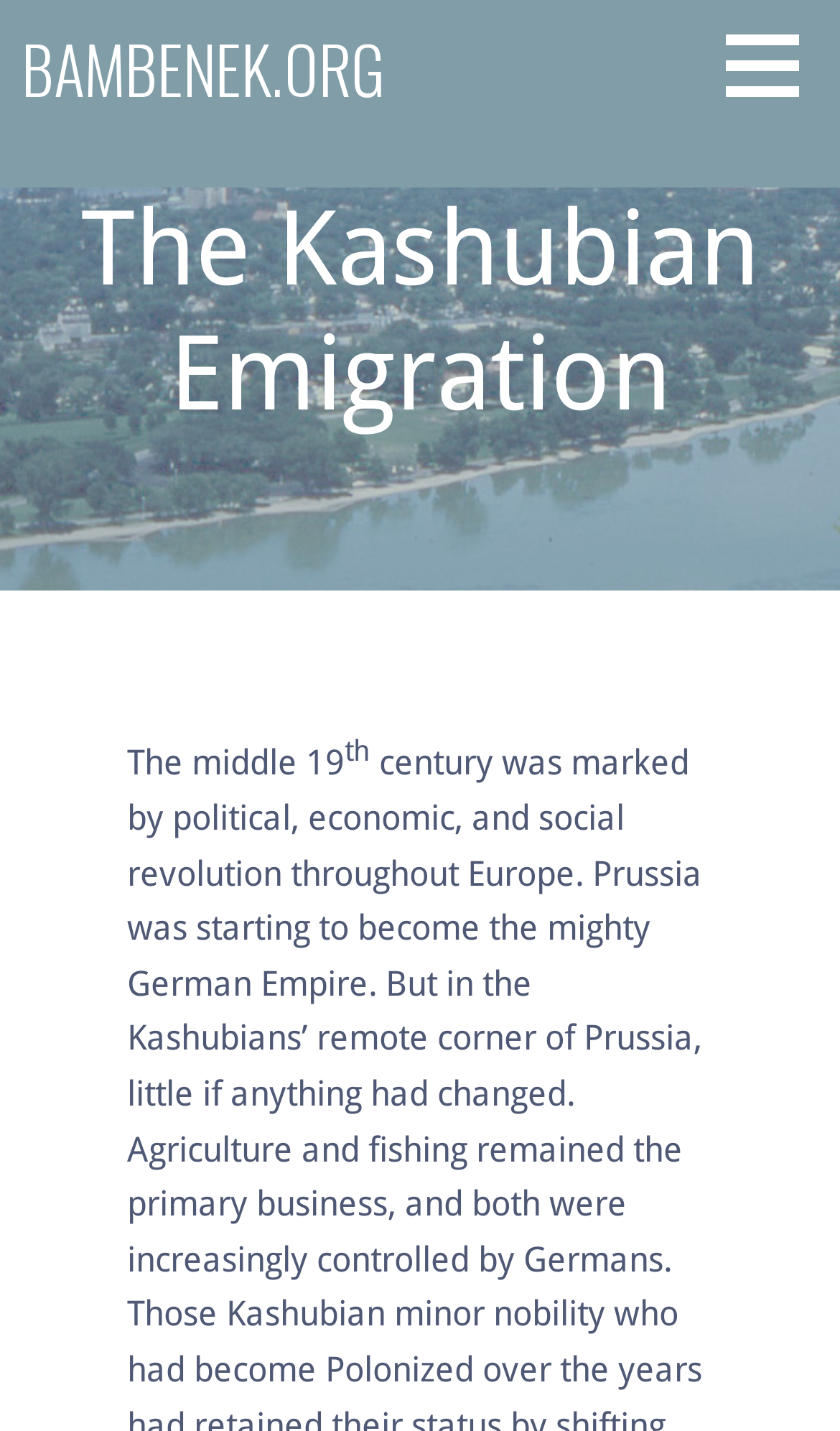What is the focus of the webpage?
Based on the image, provide a one-word or brief-phrase response.

Winona Kashubian